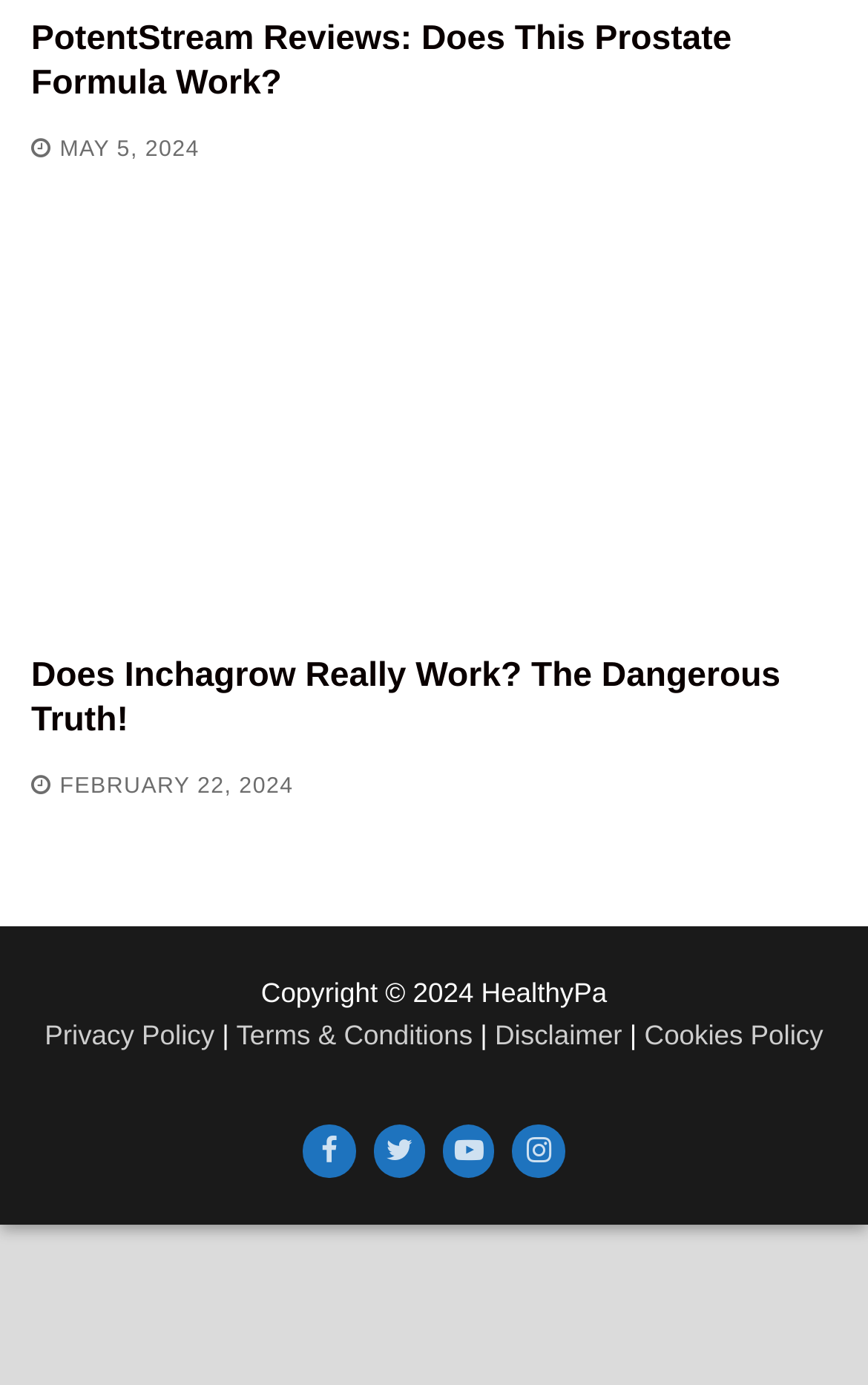Please respond in a single word or phrase: 
How many articles are on this webpage?

2